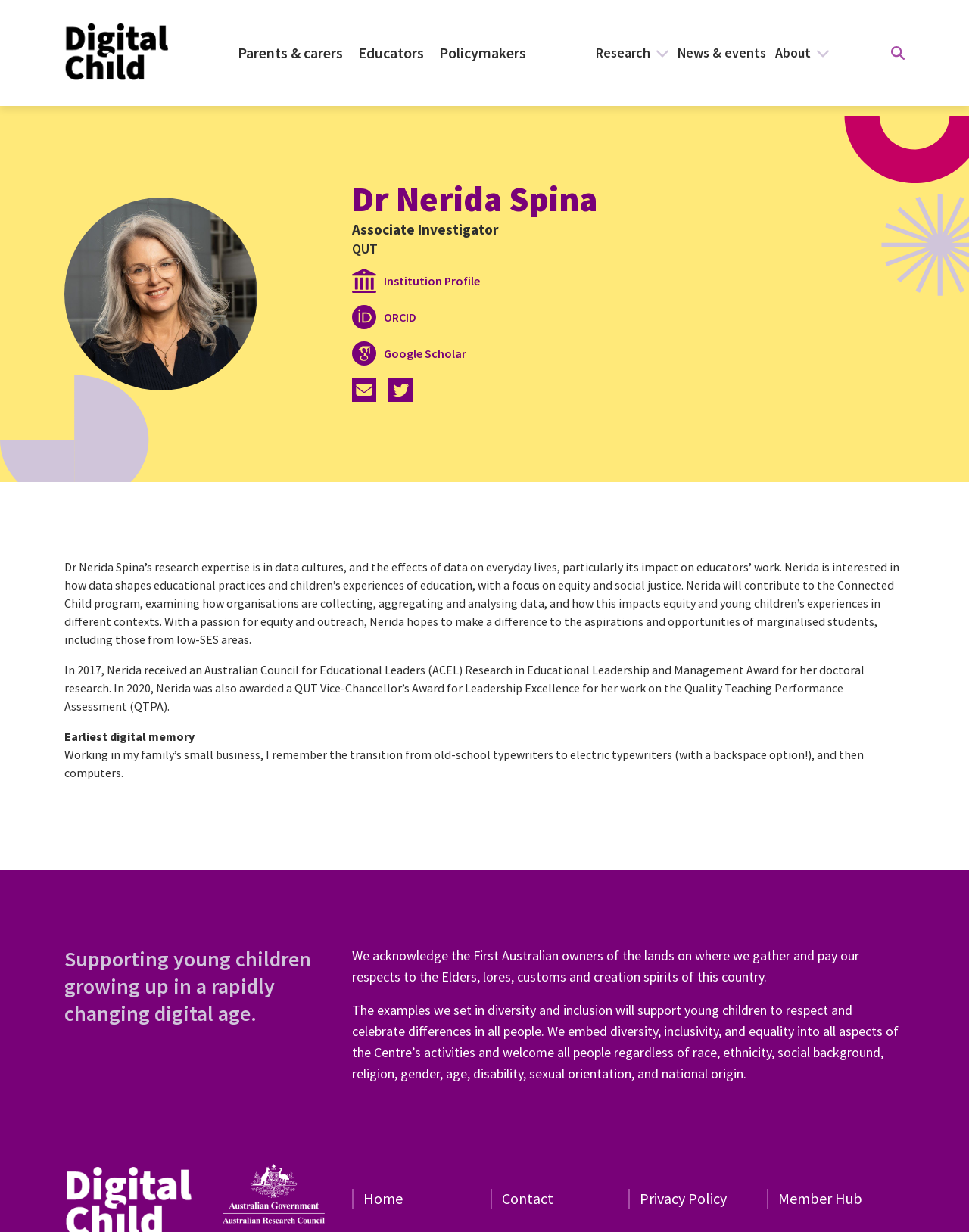What is the name of the program Dr Nerida Spina will contribute to?
Using the image, provide a concise answer in one word or a short phrase.

Connected Child